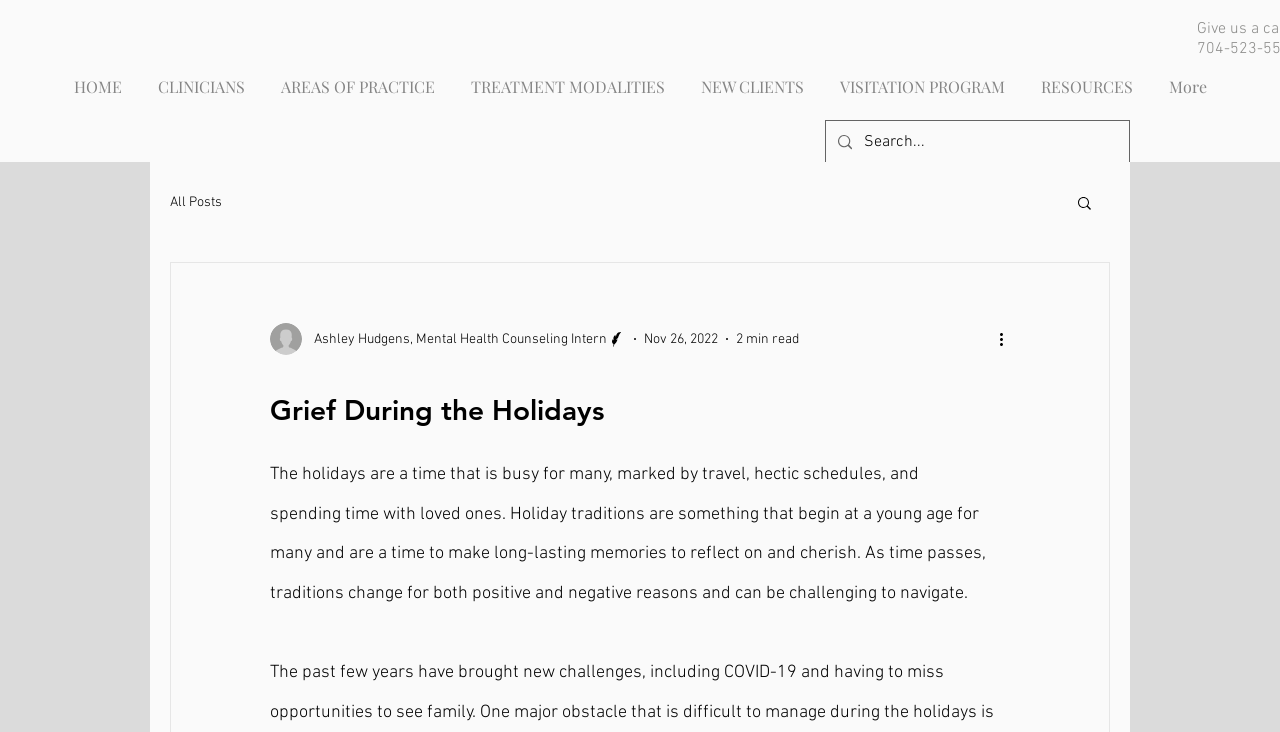Pinpoint the bounding box coordinates of the element that must be clicked to accomplish the following instruction: "Click on the More actions button". The coordinates should be in the format of four float numbers between 0 and 1, i.e., [left, top, right, bottom].

[0.778, 0.447, 0.797, 0.48]